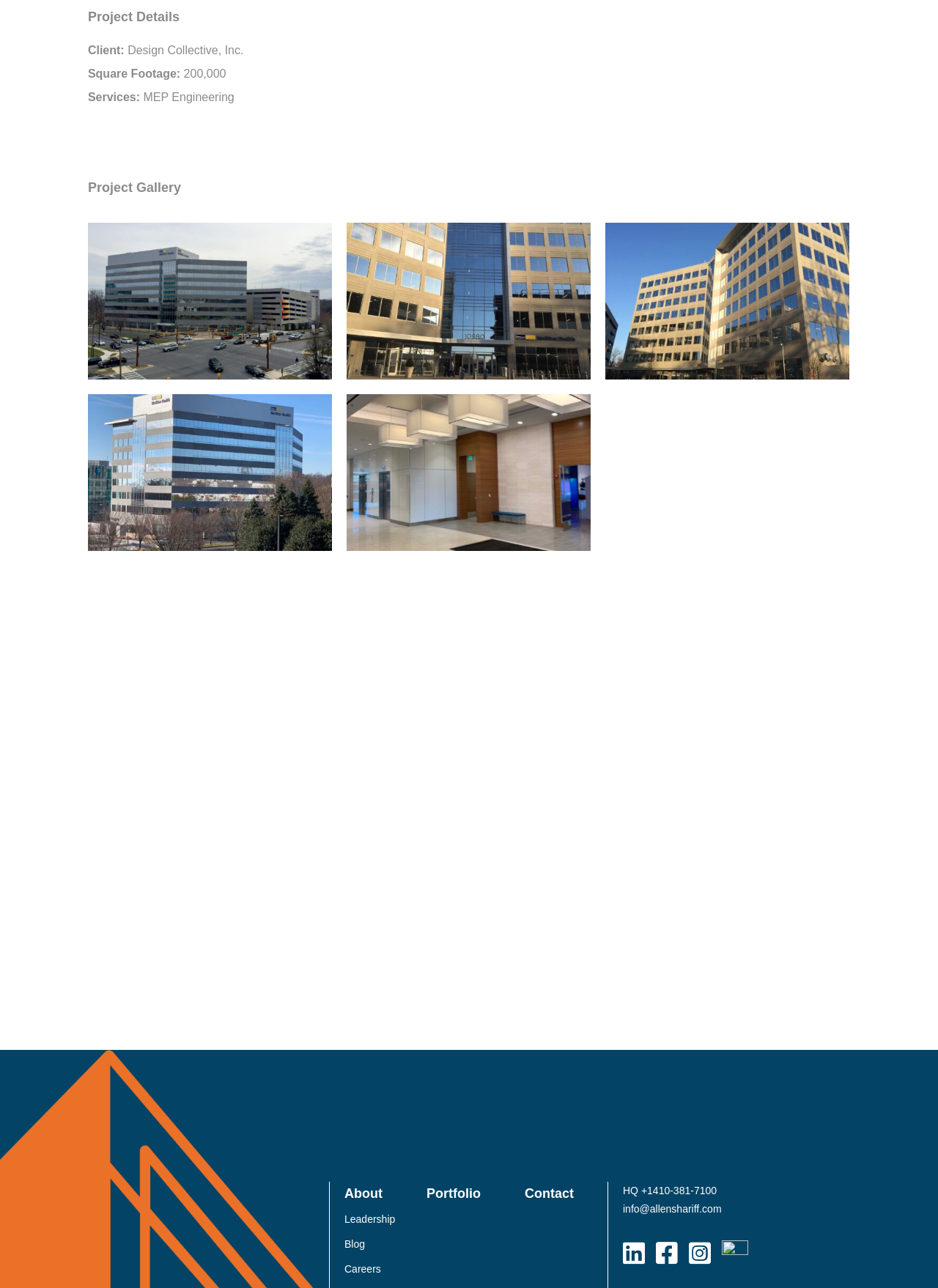Determine the bounding box coordinates of the clickable region to follow the instruction: "Contact the HQ office".

[0.664, 0.92, 0.764, 0.929]